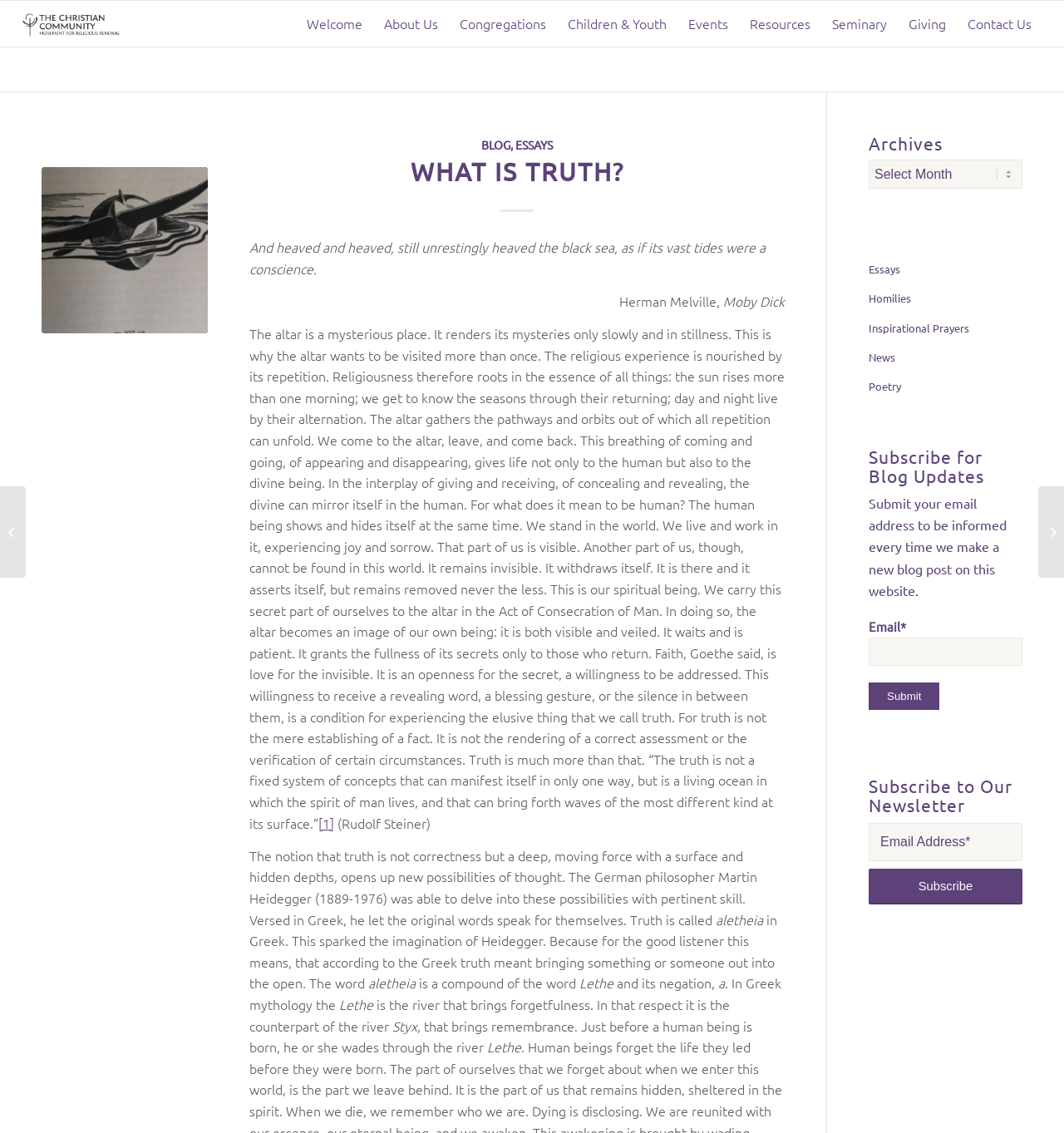Give a concise answer using one word or a phrase to the following question:
What is the name of the community?

The Christian Community in North America